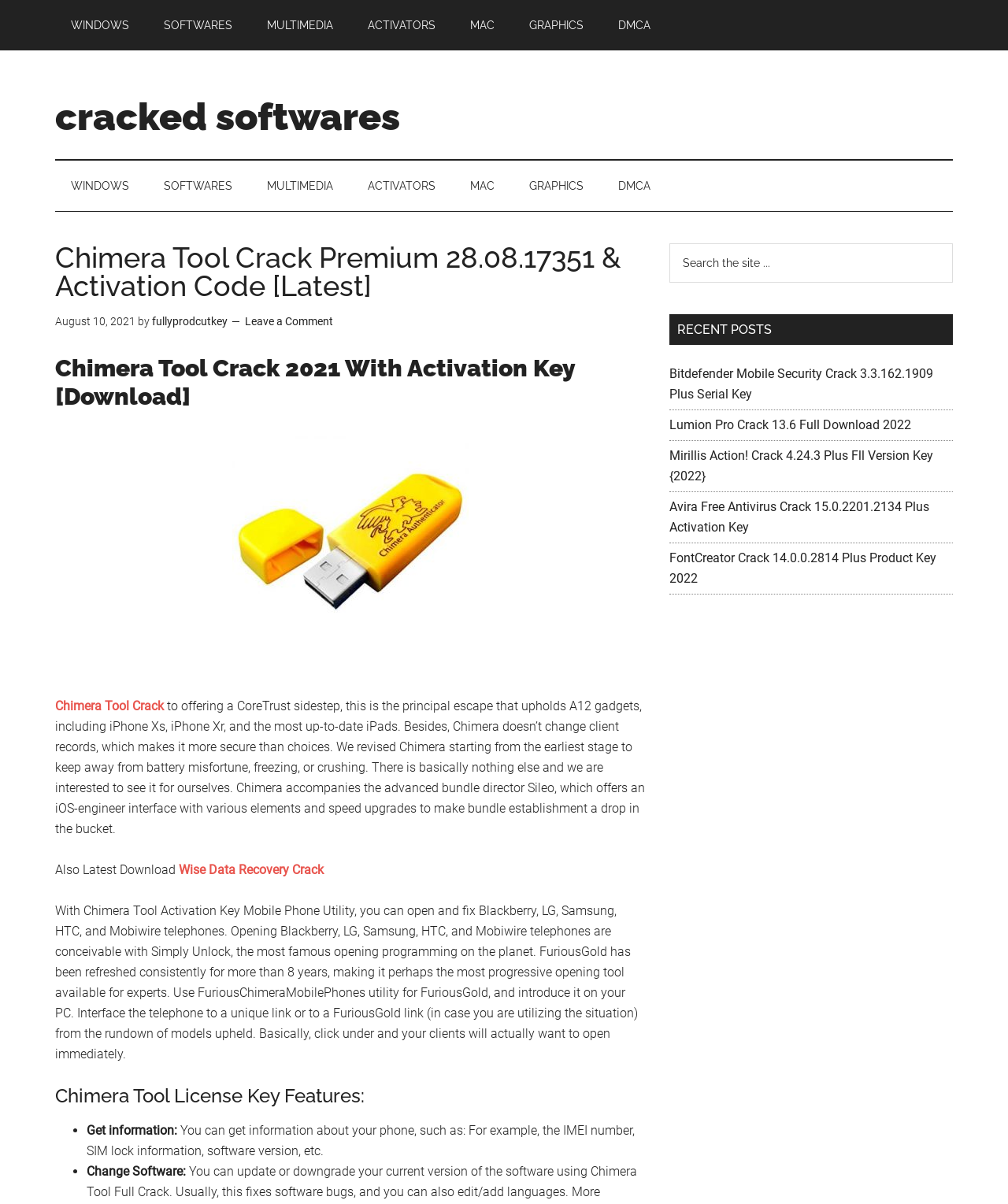Give a succinct answer to this question in a single word or phrase: 
What is the name of the tool being discussed?

Chimera Tool